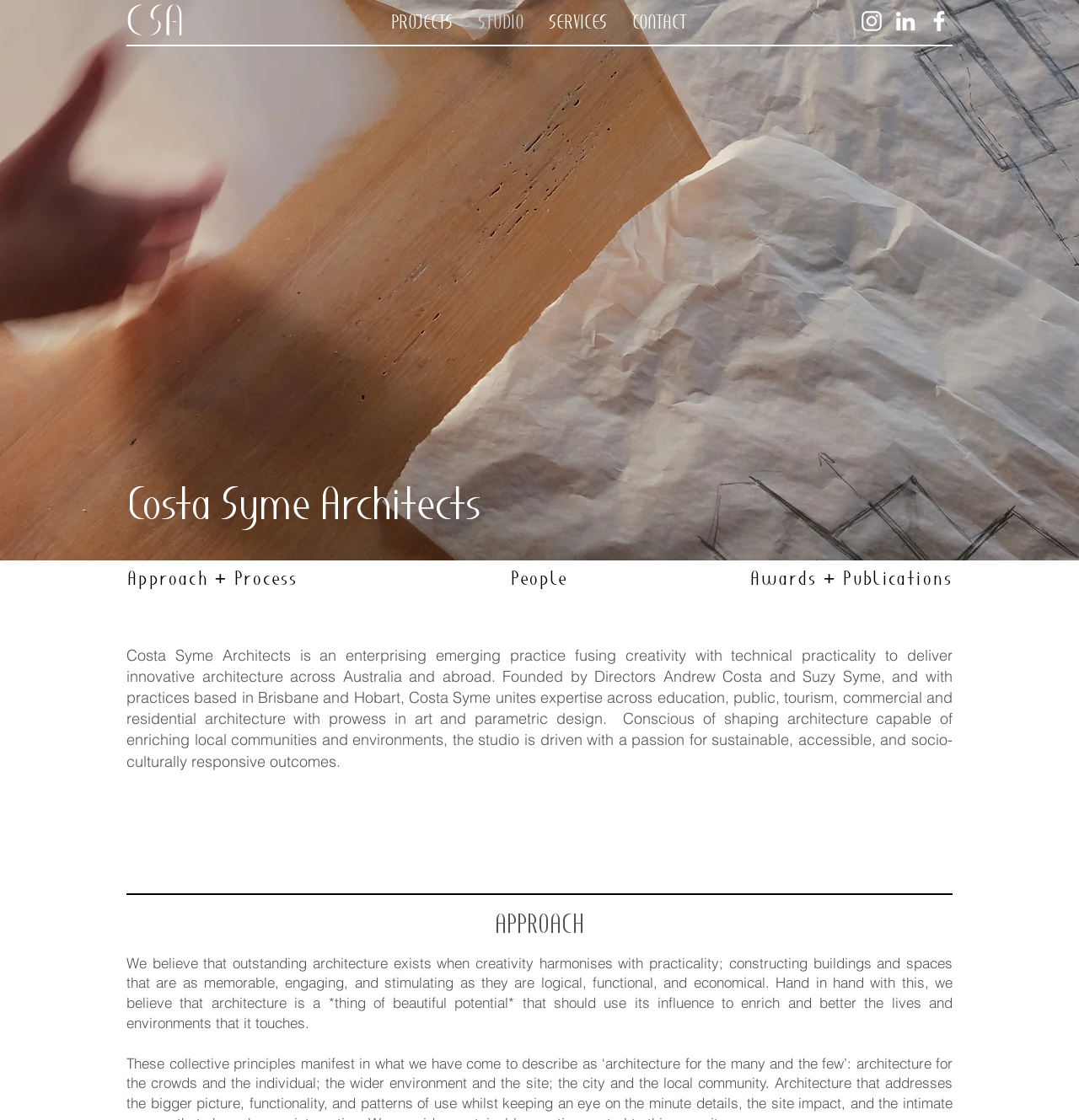Please find the bounding box coordinates of the element that needs to be clicked to perform the following instruction: "Go to PROJECTS page". The bounding box coordinates should be four float numbers between 0 and 1, represented as [left, top, right, bottom].

[0.351, 0.007, 0.431, 0.038]